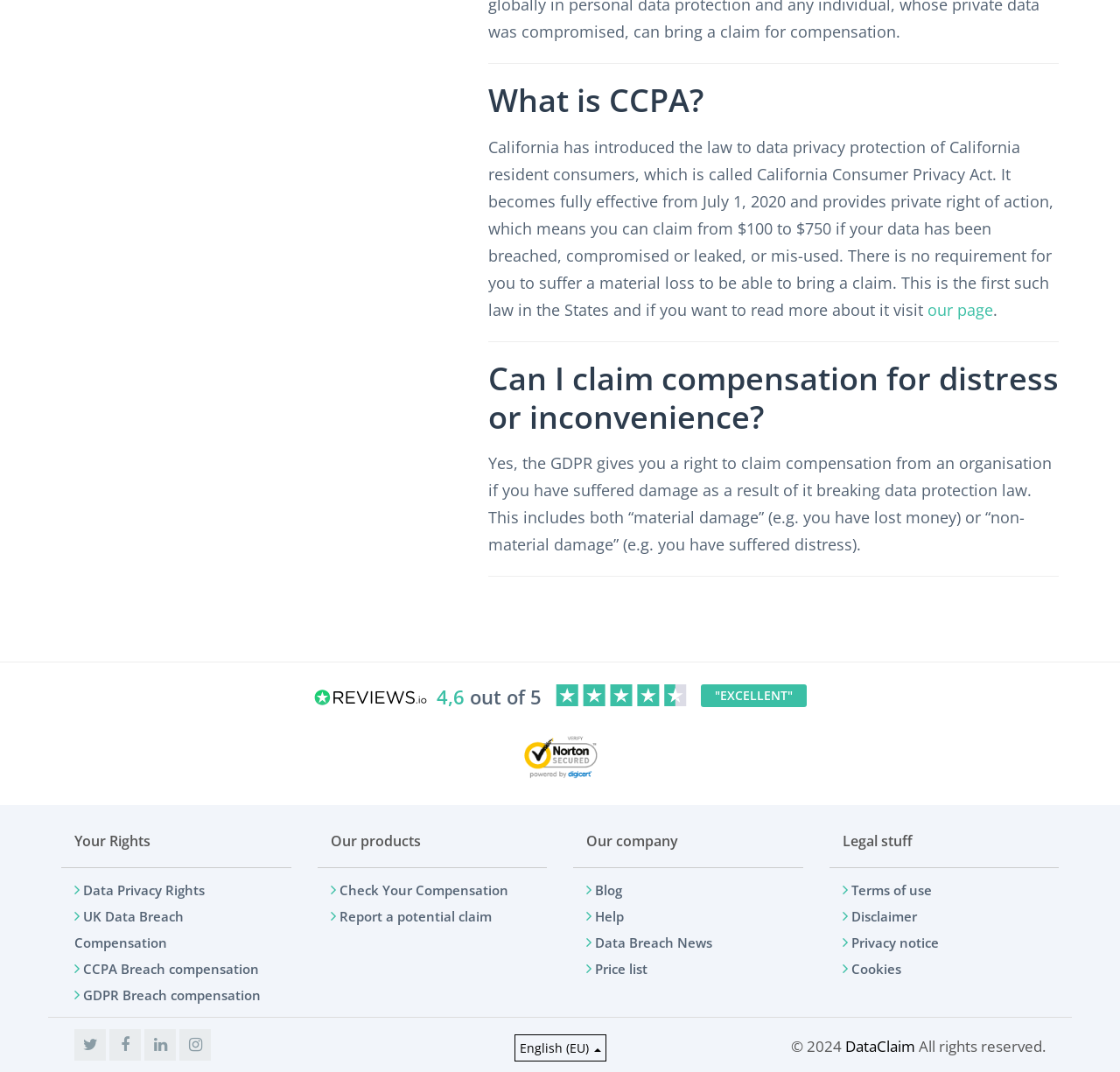Highlight the bounding box coordinates of the region I should click on to meet the following instruction: "Read more about CCPA on 'our page'".

[0.828, 0.279, 0.886, 0.298]